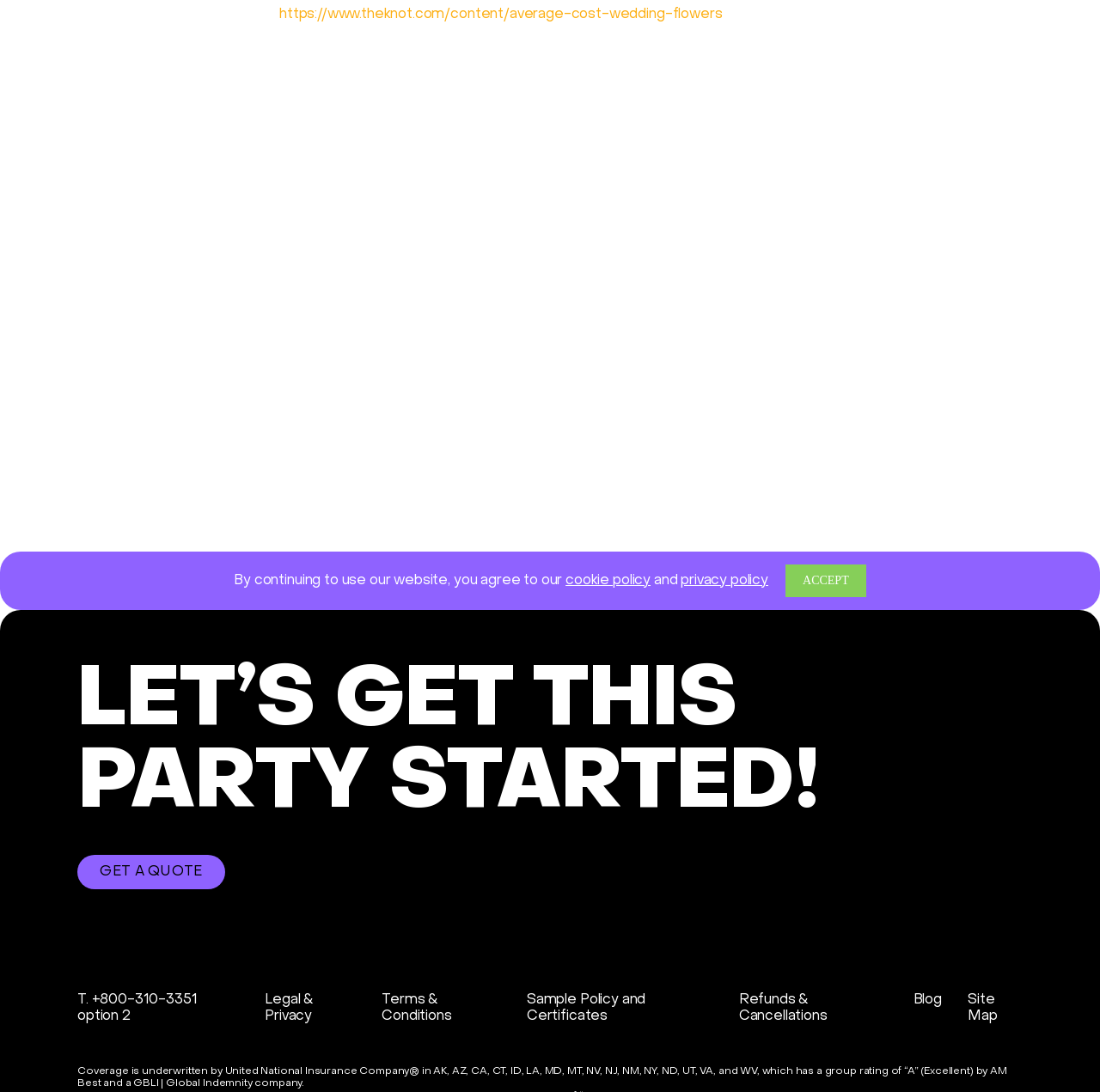What is the call to action in the footer section?
Using the information from the image, provide a comprehensive answer to the question.

I determined the call to action by looking at the link element 'GET A QUOTE' within the footer section, which is a prominent and actionable element.